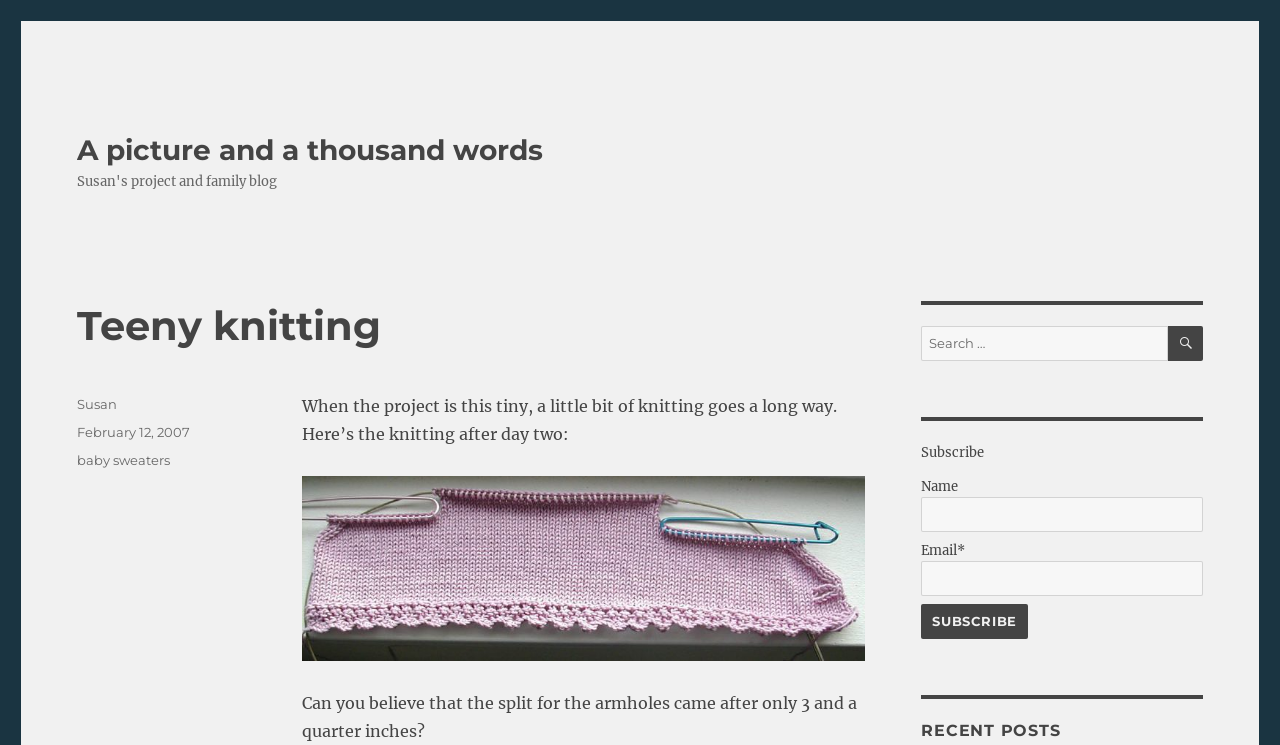What is the date of this post?
Based on the image, answer the question in a detailed manner.

The date of this post can be found in the footer section of the webpage, where it says 'Posted on' followed by a link 'February 12, 2007'.